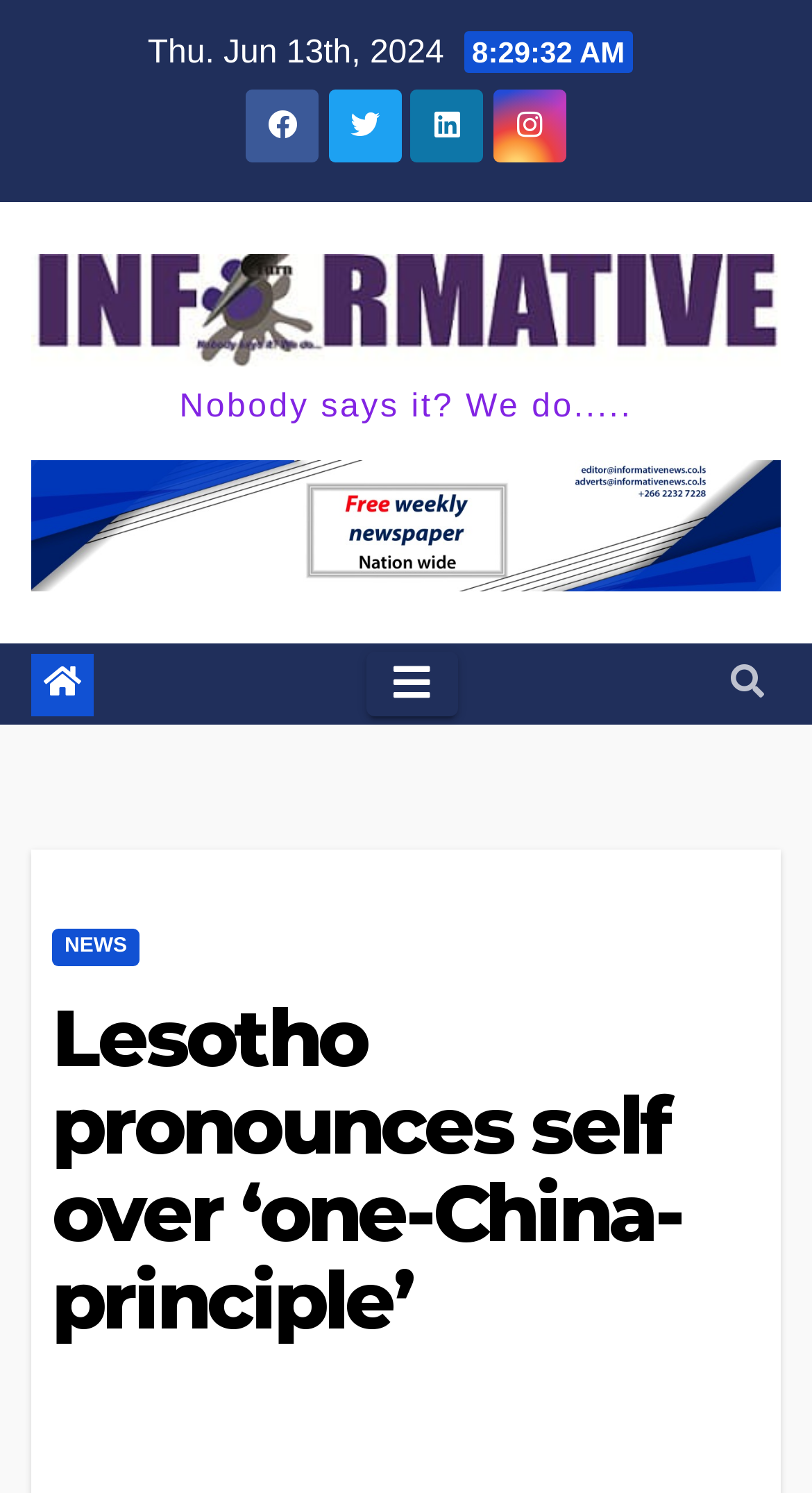Give a one-word or short-phrase answer to the following question: 
What is the title of the article?

Lesotho pronounces self over ‘one-China-principle’